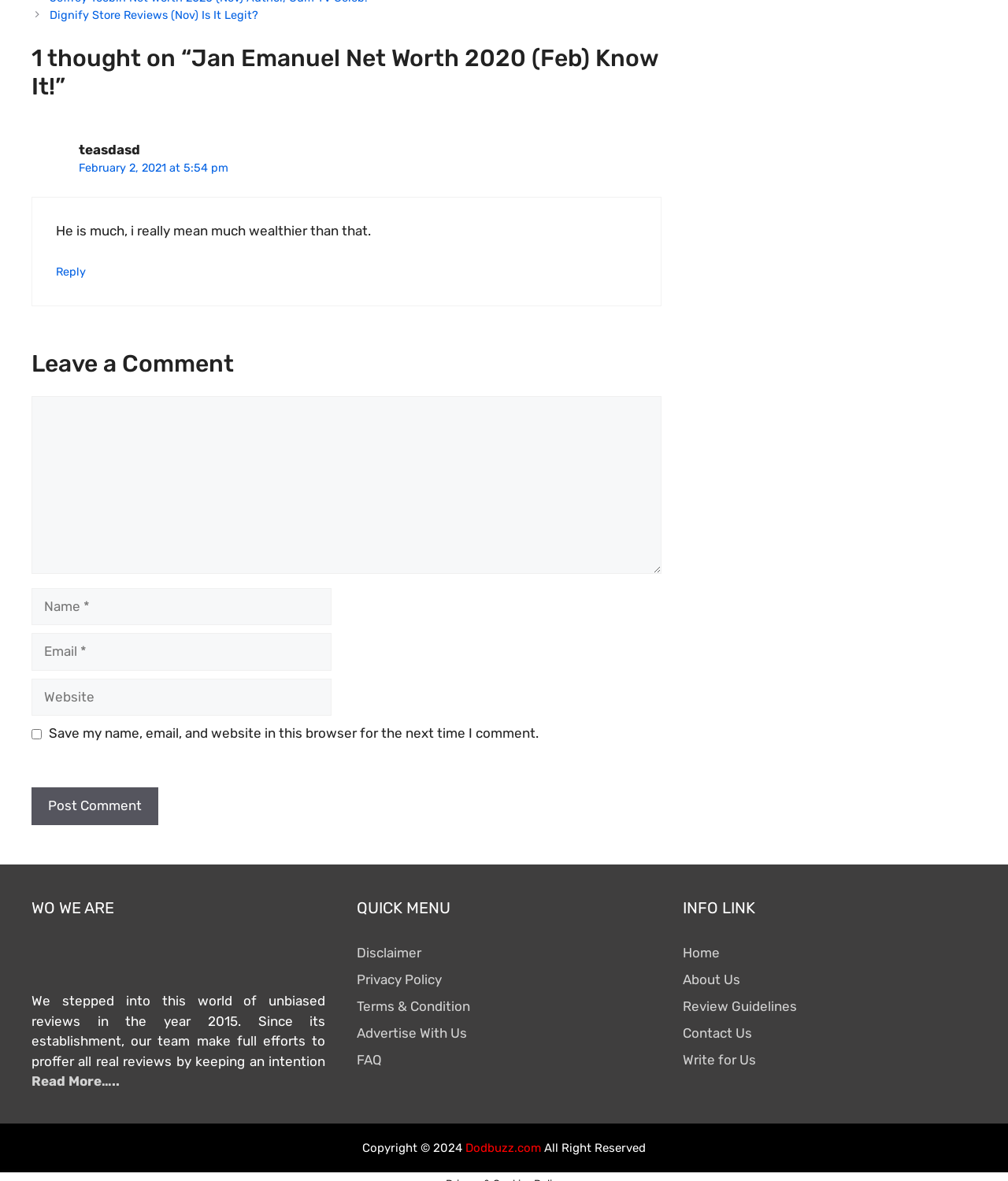Using the description "Report a bug", locate and provide the bounding box of the UI element.

None